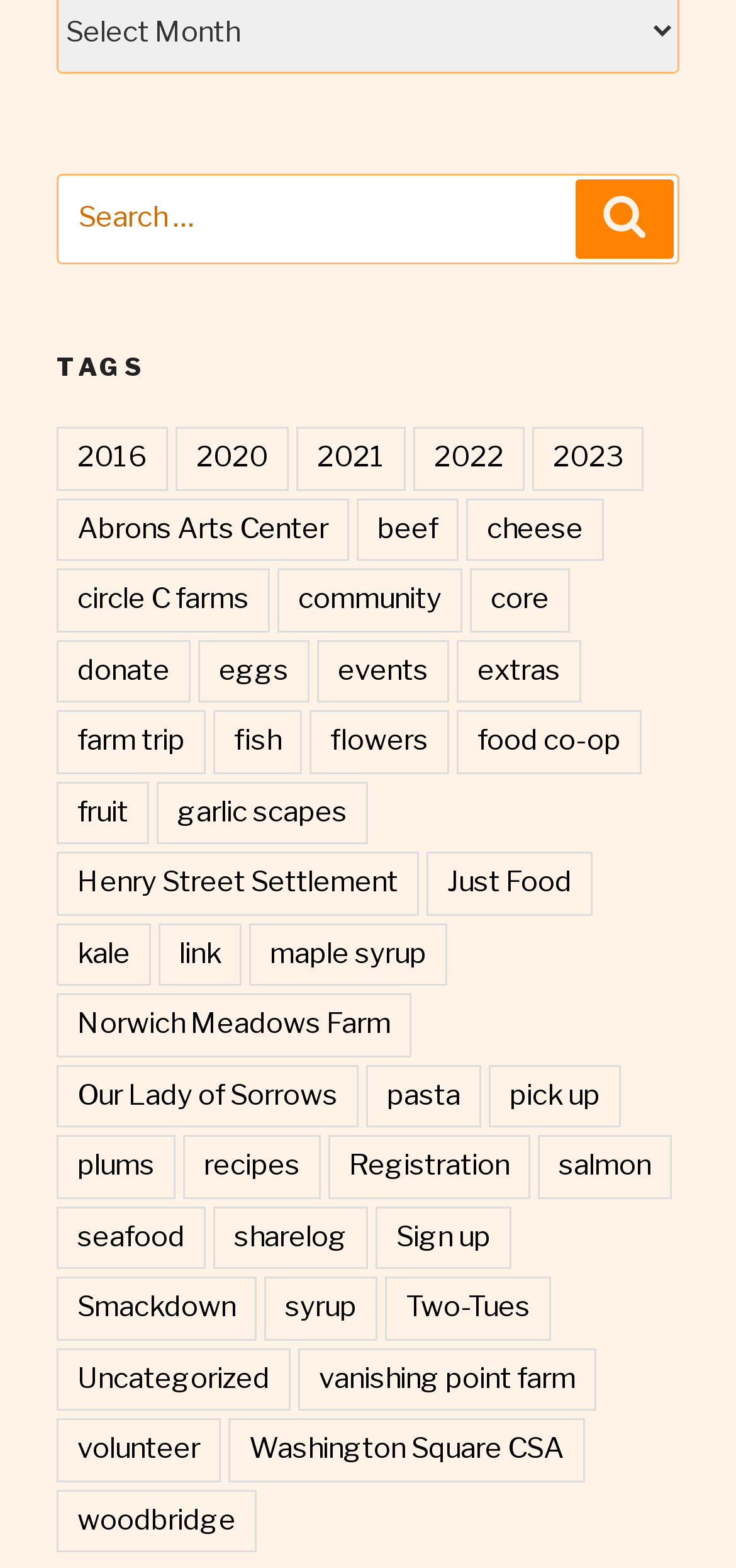Identify the bounding box coordinates for the element you need to click to achieve the following task: "Donate now". Provide the bounding box coordinates as four float numbers between 0 and 1, in the form [left, top, right, bottom].

[0.077, 0.408, 0.259, 0.449]